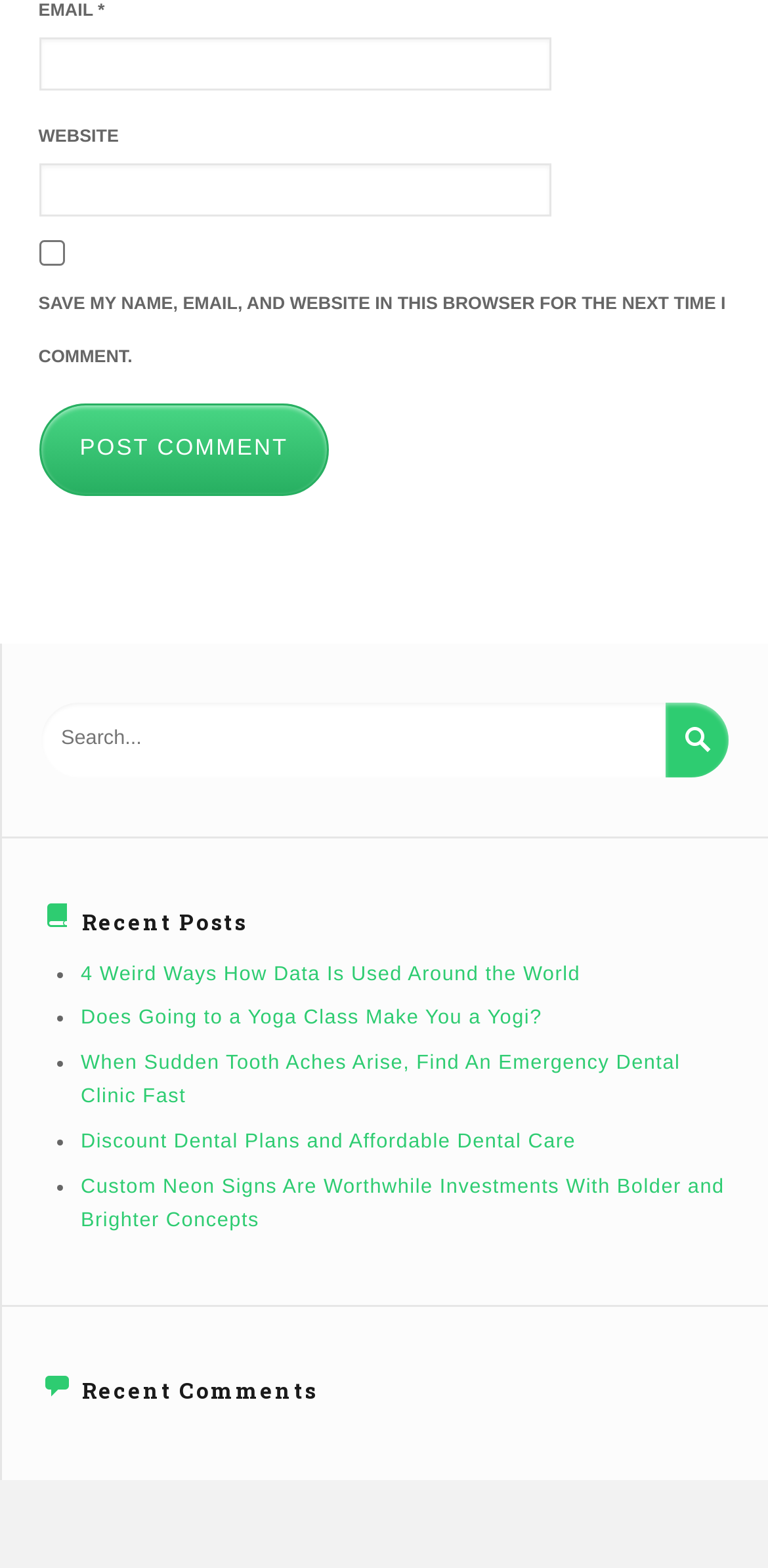What is the button below the text boxes for?
Observe the image and answer the question with a one-word or short phrase response.

Post Comment